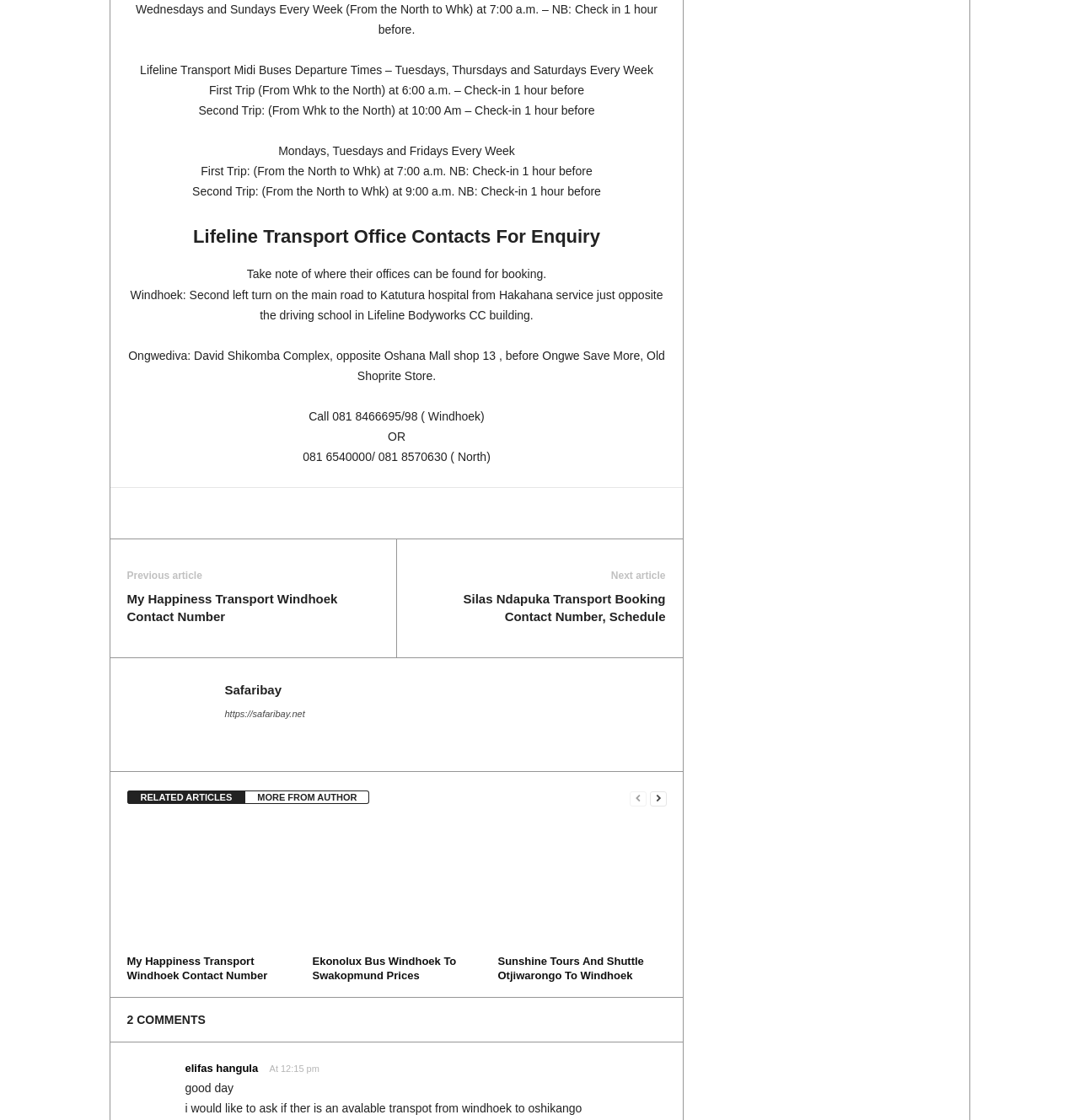Look at the image and write a detailed answer to the question: 
How many comments are there on this webpage?

The webpage has a heading element with the text '2 COMMENTS', indicating that there are two comments on this webpage.